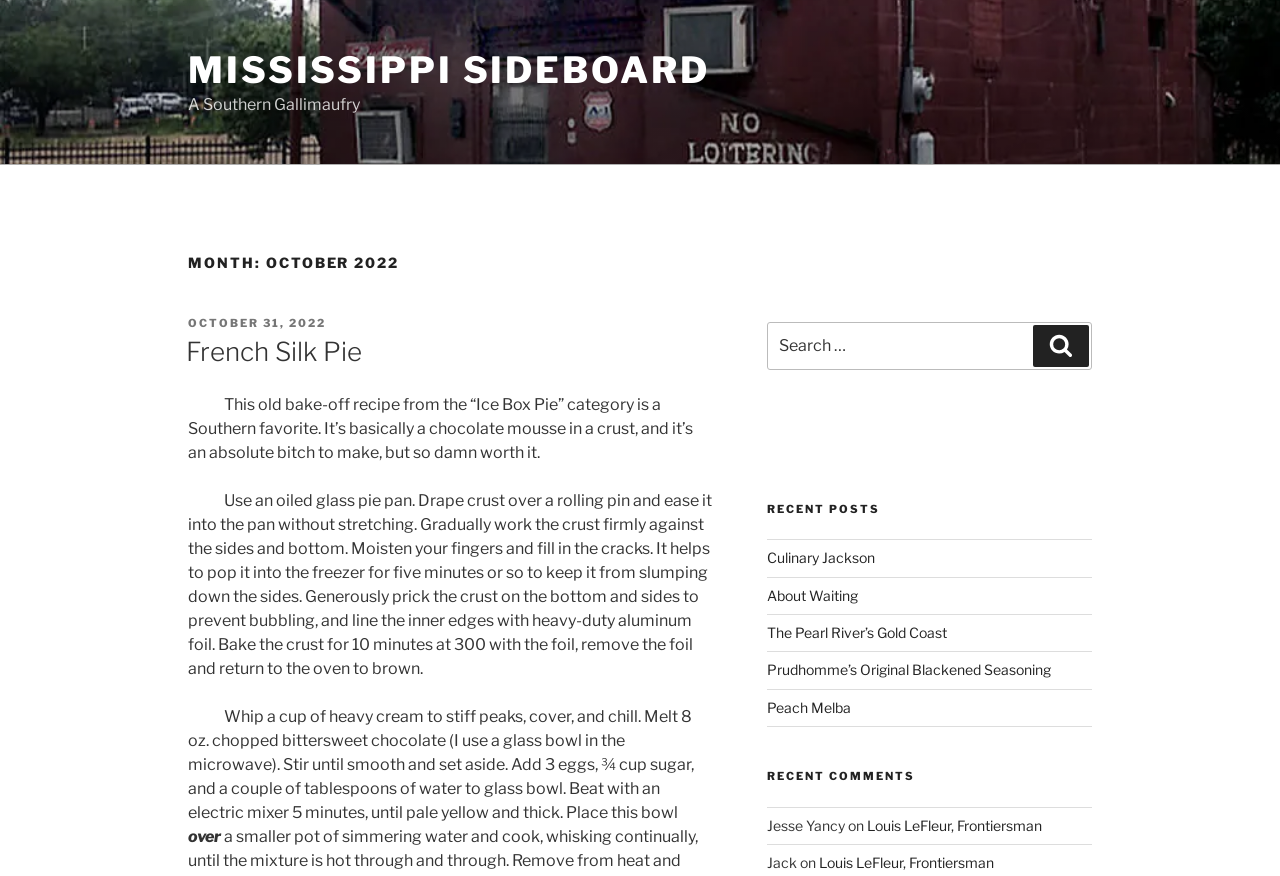Create a detailed narrative of the webpage’s visual and textual elements.

The webpage is a blog post titled "October 2022 – Mississippi Sideboard" with a focus on a Southern recipe. At the top, there is a link to "MISSISSIPPI SIDEBOARD" and a static text "A Southern Gallimaufry". Below this, there is a heading "MONTH: OCTOBER 2022" which contains a subheading "POSTED ON" with a link to the date "OCTOBER 31, 2022". 

To the right of the date, there is a heading "French Silk Pie" with a link to the recipe title. Below this, there are three blocks of static text that provide instructions and details about the recipe. The first block describes the recipe as a Southern favorite, while the second block provides tips on preparing the crust, and the third block explains how to whip heavy cream and melt chocolate.

On the right side of the page, there is a search bar with a label "Search for:" and a button "Search". Below this, there is an iframe with a "Follow Button". Further down, there is a heading "RECENT POSTS" with a list of five links to recent posts, including "Culinary Jackson", "About Waiting", and "Peach Melba". 

Finally, there is a heading "RECENT COMMENTS" with two comments from users "Jesse Yancy" and "Jack", each with a link to the post "Louis LeFleur, Frontiersman".